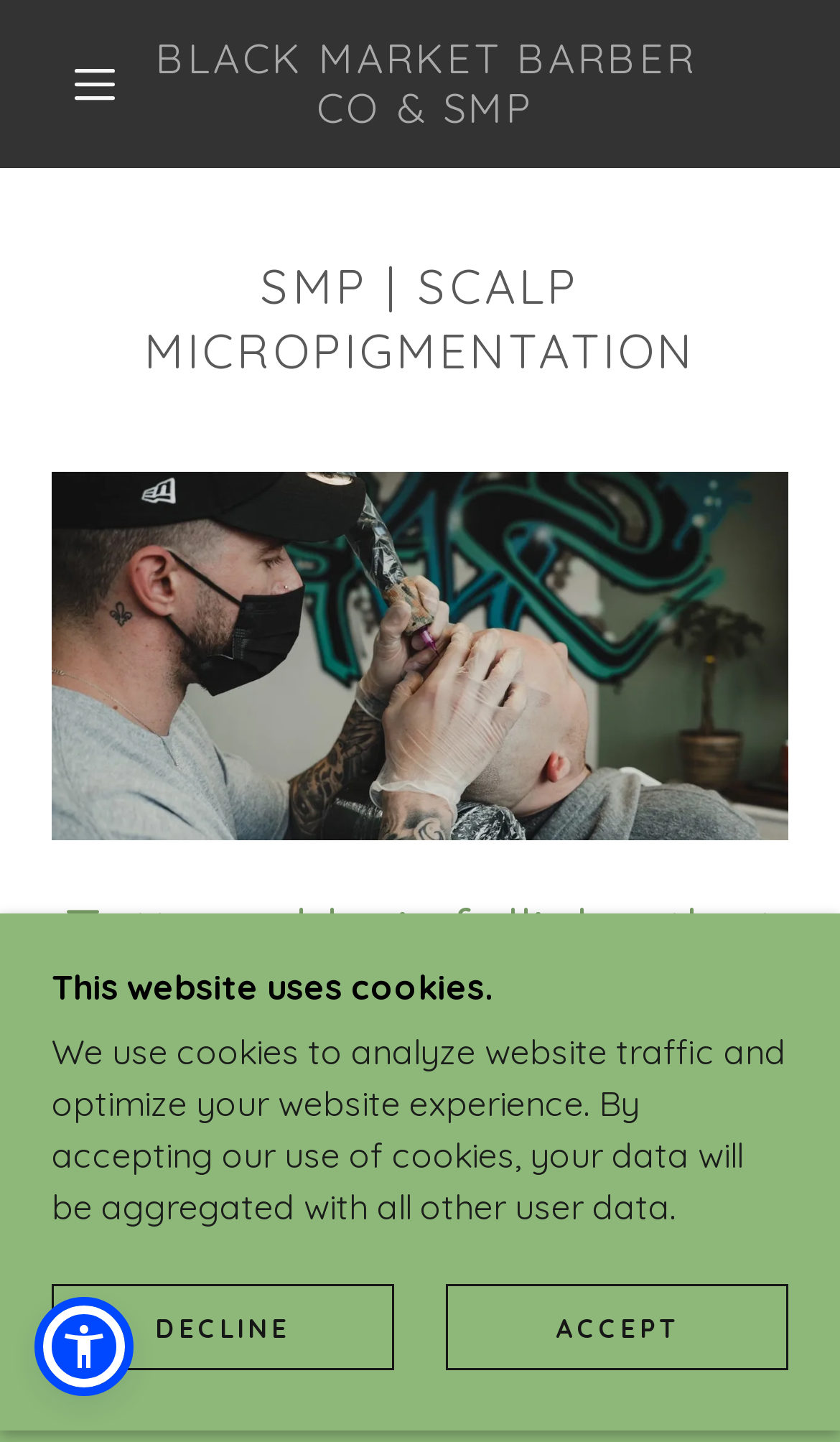What is the purpose of SMP?
Ensure your answer is thorough and detailed.

The purpose of SMP can be inferred from the heading element 'SMP | SCALP MICROPIGMENTATION' which suggests that SMP is an abbreviation for Scalp Micropigmentation, a service or treatment offered by the company.